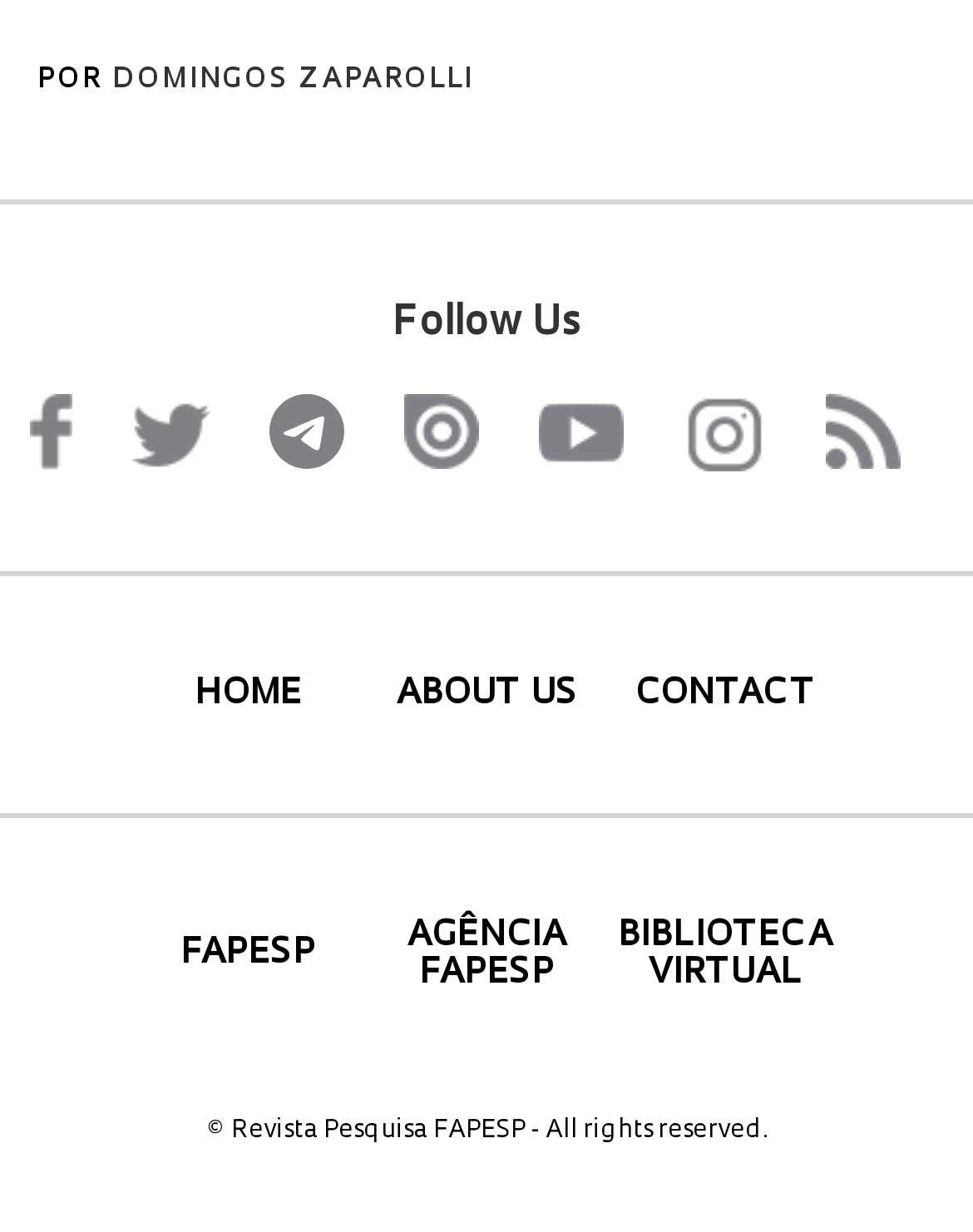Please analyze the image and give a detailed answer to the question:
How many main navigation links are there?

I examined the main navigation section of the webpage and found four links, which are HOME, ABOUT US, CONTACT, and FAPESP.